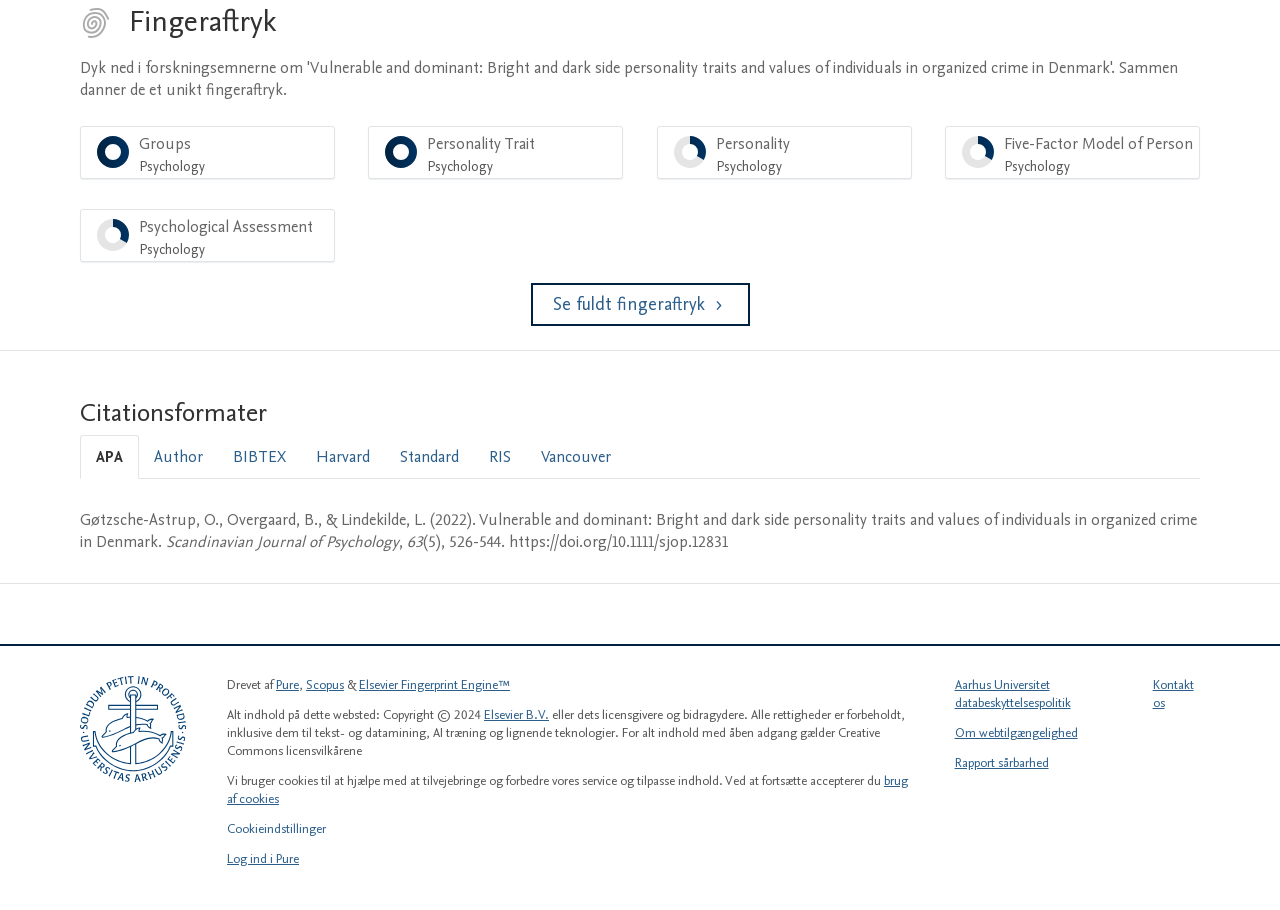Please determine the bounding box of the UI element that matches this description: RARE JAPANESE & SCOTTISH WHISKY. The coordinates should be given as (top-left x, top-left y, bottom-right x, bottom-right y), with all values between 0 and 1.

None